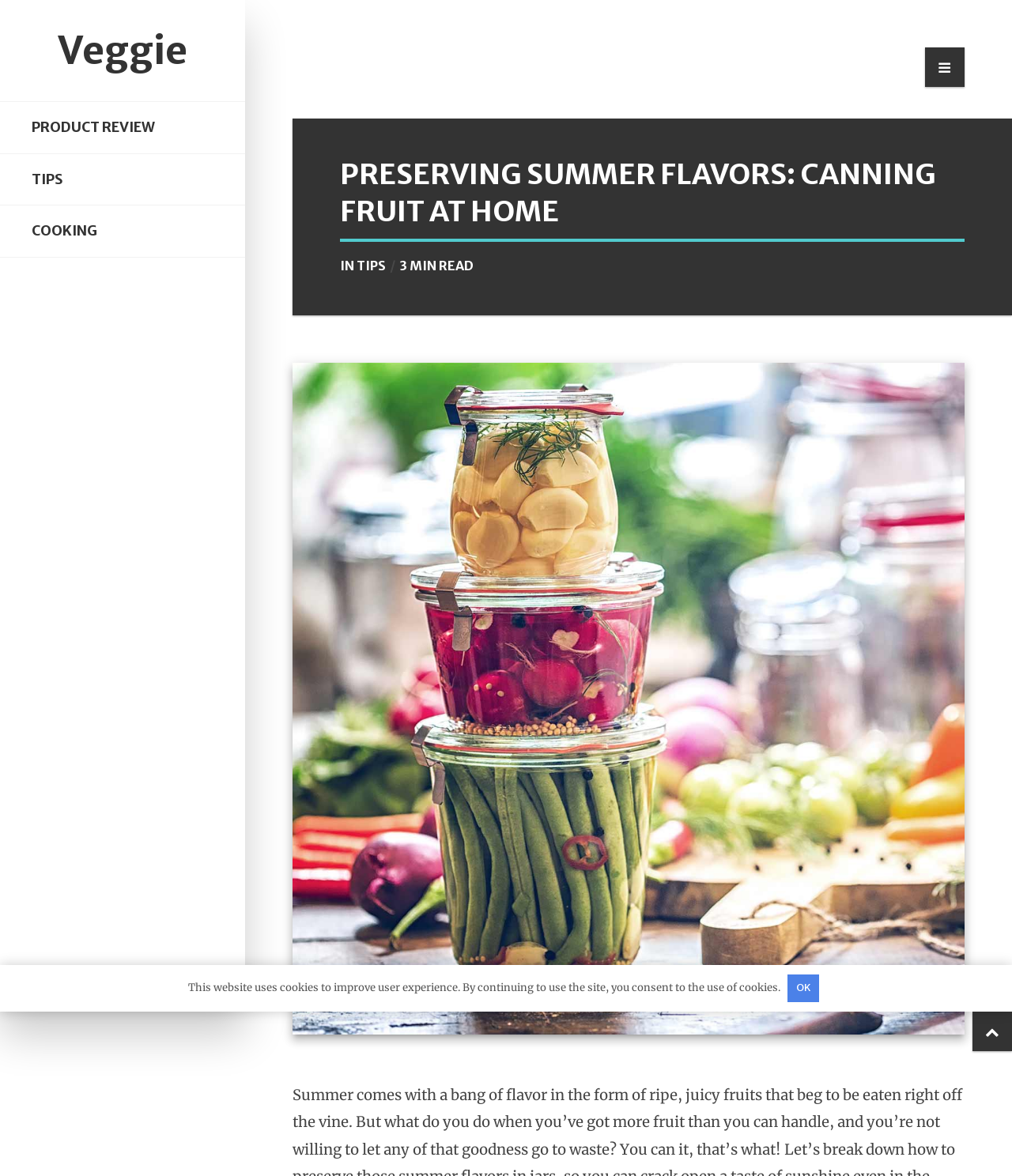Please specify the bounding box coordinates for the clickable region that will help you carry out the instruction: "Read the 'PRESERVING SUMMER FLAVORS: CANNING FRUIT AT HOME' heading".

[0.336, 0.133, 0.953, 0.205]